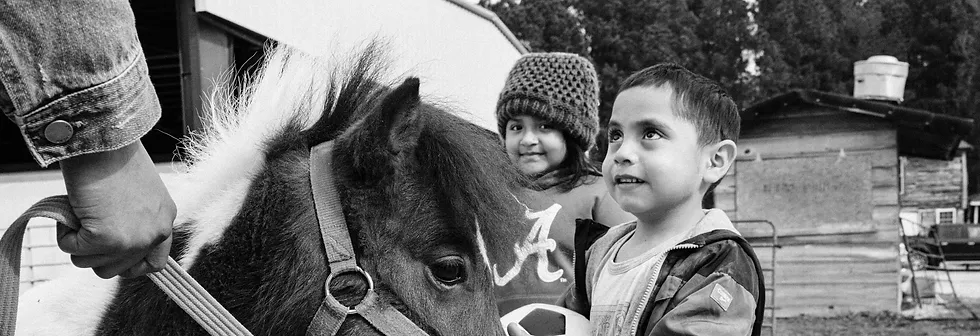Please provide a one-word or phrase answer to the question: 
What is the purpose of the 'Saddle Up and Read' program?

Fostering connections and literacy